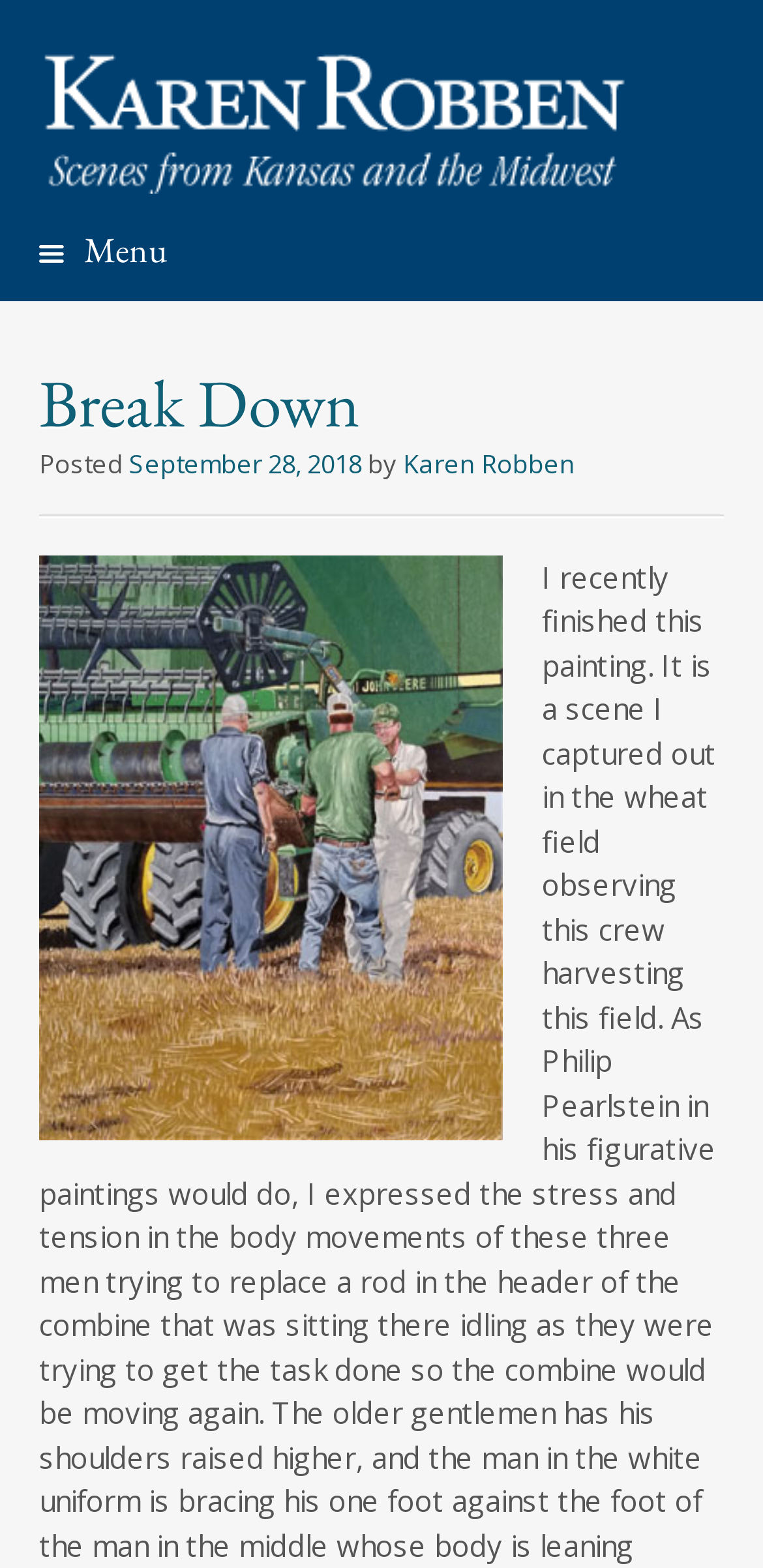What is the name of the website?
Answer the question with as much detail as you can, using the image as a reference.

I found the name of the website by looking at the top section of the webpage, where I saw a heading 'KarenRobben.com' followed by a link element with the same text.